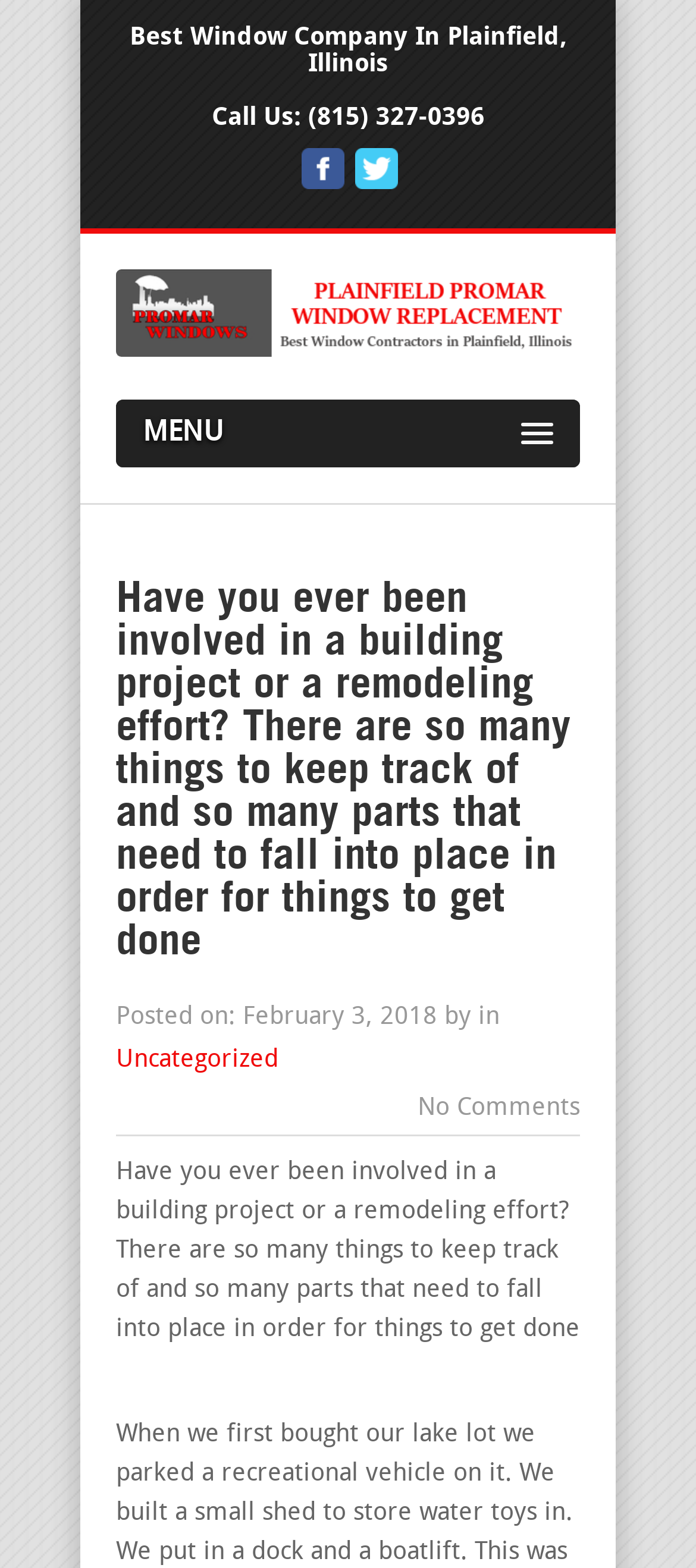Identify the first-level heading on the webpage and generate its text content.

Have you ever been involved in a building project or a remodeling effort? There are so many things to keep track of and so many parts that need to fall into place in order for things to get done